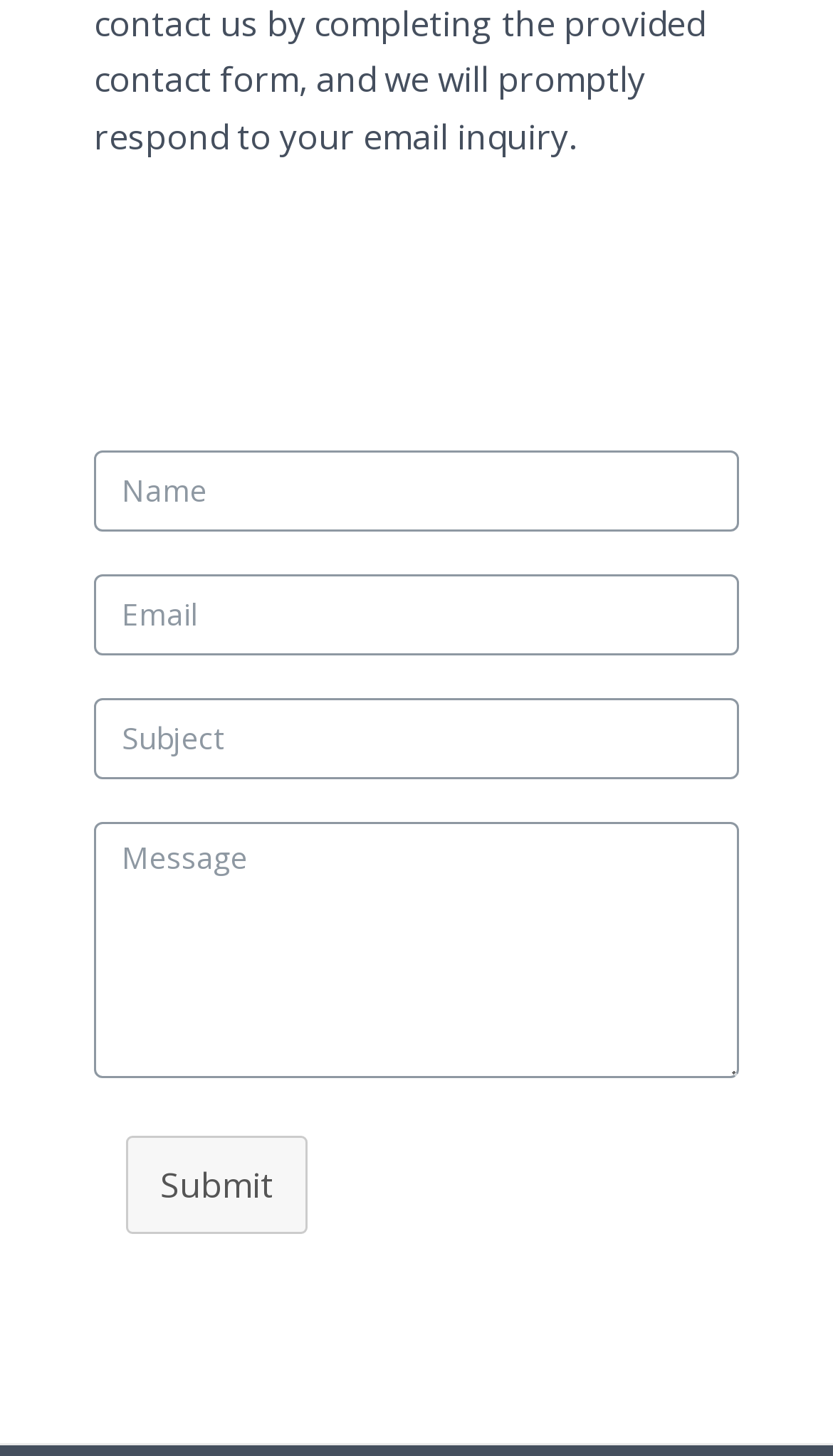Find the bounding box of the UI element described as: "name="everest_forms[form_fields][subject]" placeholder="Subject"". The bounding box coordinates should be given as four float values between 0 and 1, i.e., [left, top, right, bottom].

[0.113, 0.479, 0.887, 0.535]